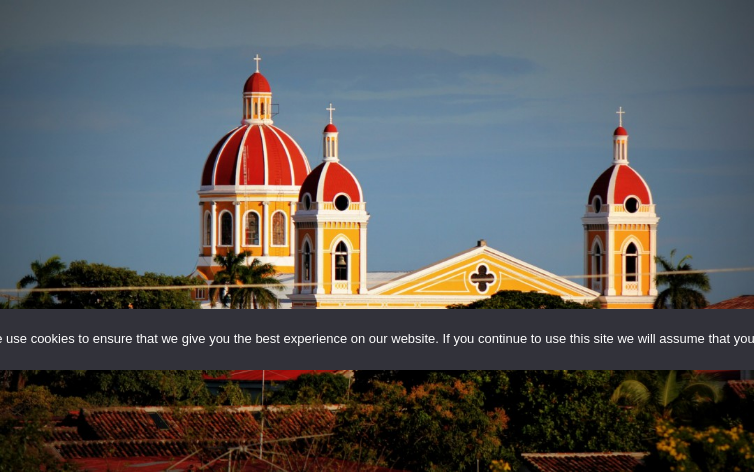Convey a detailed narrative of what is depicted in the image.

The image captures the stunning architecture of the Granada Cathedral, located in Nicaragua. The grand structure is characterized by its vibrant red domes and intricate detailing, set against a backdrop of lush greenery and a clear blue sky. This picturesque scene reflects the colonial style typical of Granada, inviting viewers to appreciate the city’s rich history and cultural beauty. Below the cathedral, the rooftops of local houses hint at the vibrant life and community surrounding this iconic landmark. The image is part of an article titled "Travel Immersion: Photo Walk in Granada, Nicaragua," emphasizing the joy of exploration and the authentic experiences found in foreign cities.